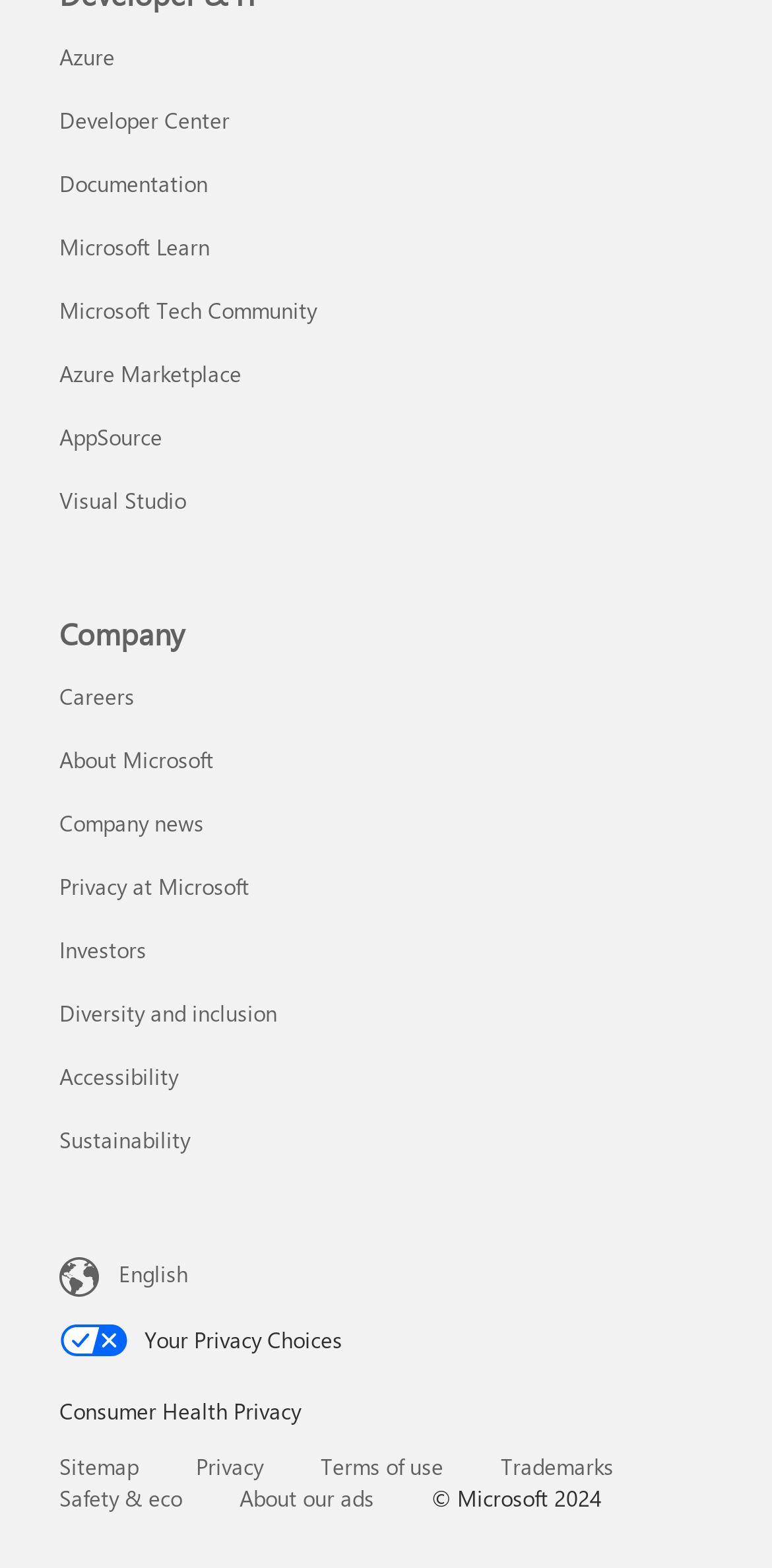Respond to the question below with a concise word or phrase:
How many categories are on the webpage?

2